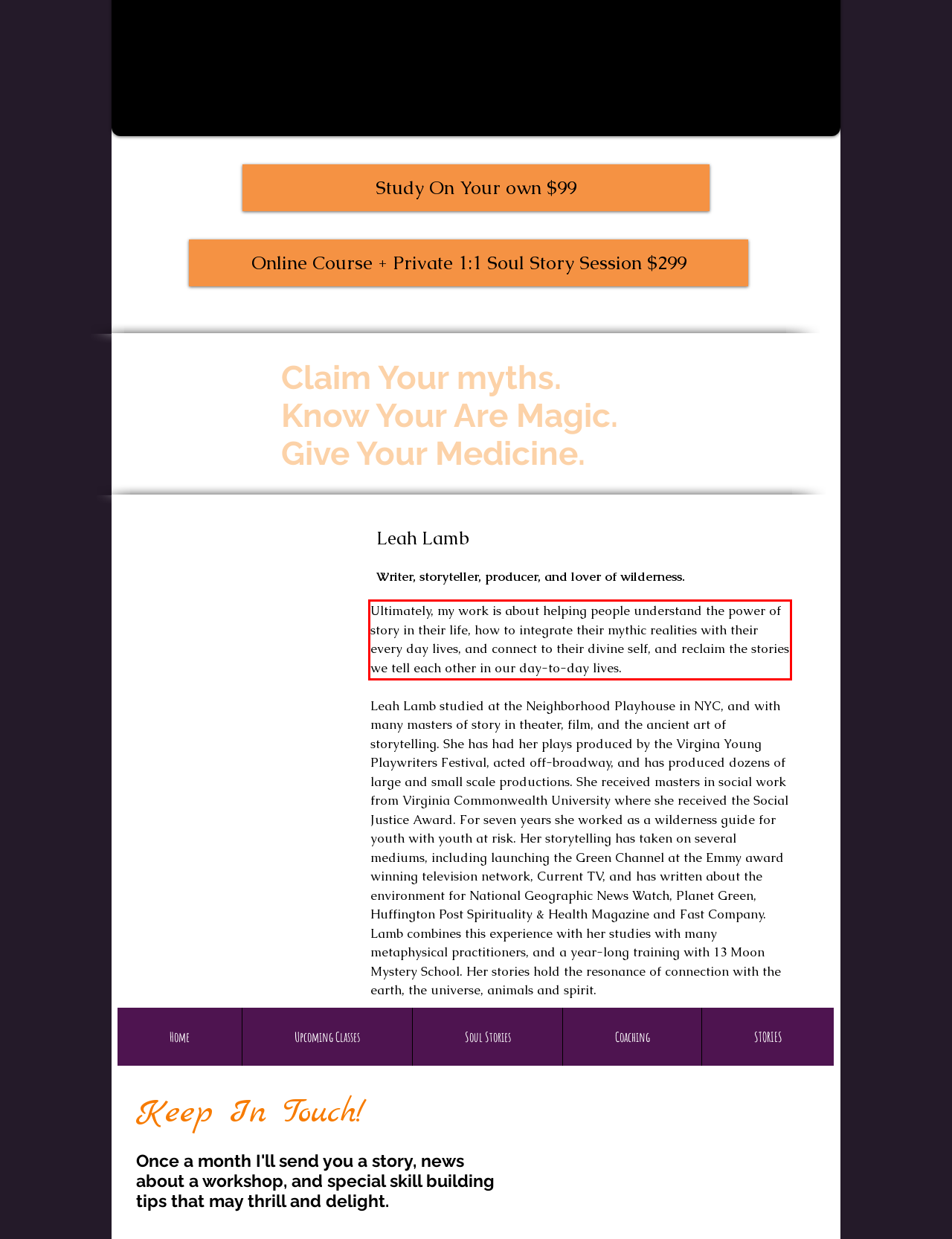You are given a webpage screenshot with a red bounding box around a UI element. Extract and generate the text inside this red bounding box.

Ultimately, my work is about helping people understand the power of story in their life, how to integrate their mythic realities with their every day lives, and connect to their divine self, and reclaim the stories we tell each other in our day-to-day lives.